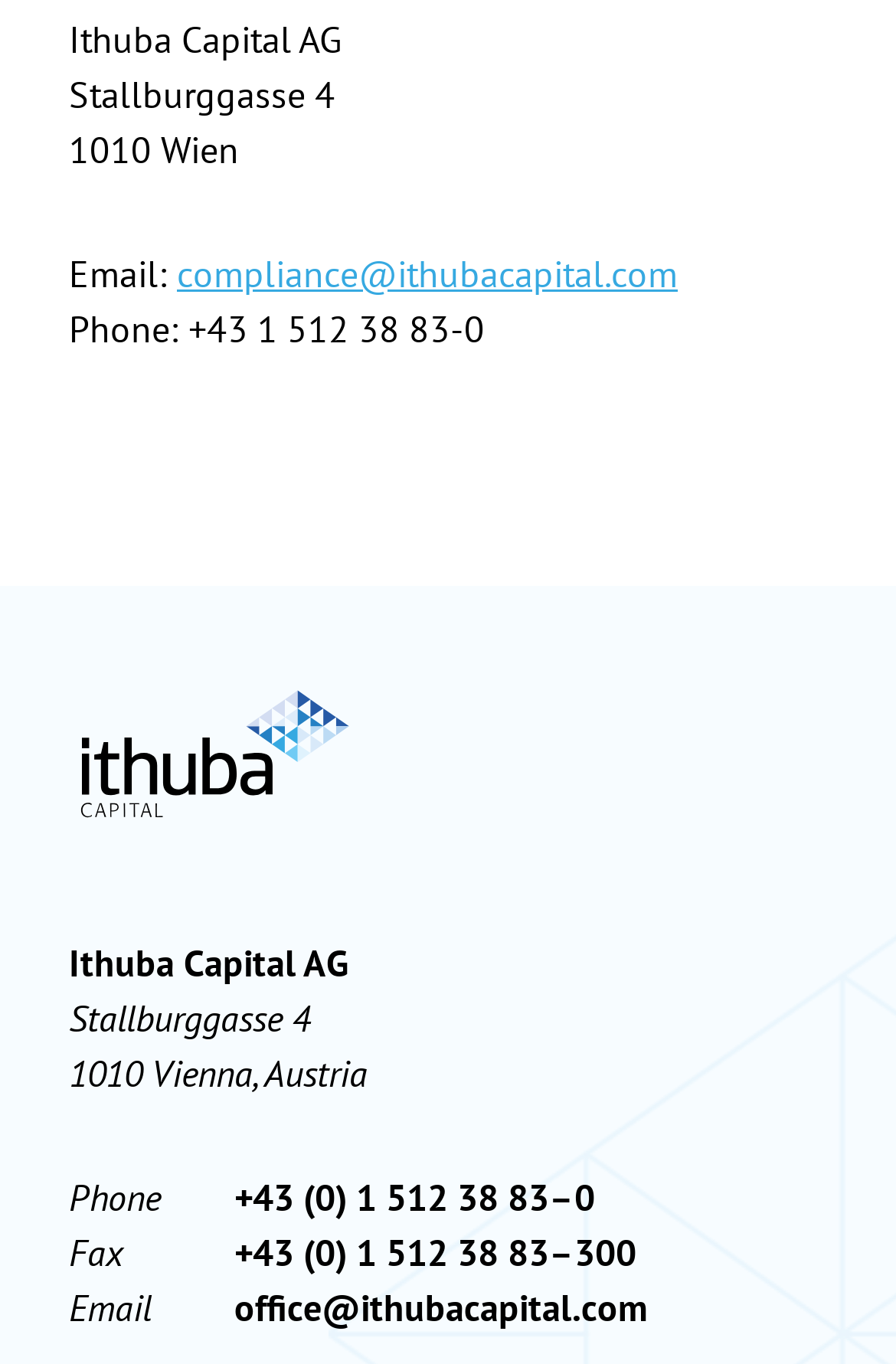Find the bounding box coordinates of the element to click in order to complete the given instruction: "call Ithuba Capital AG."

[0.077, 0.224, 0.541, 0.258]